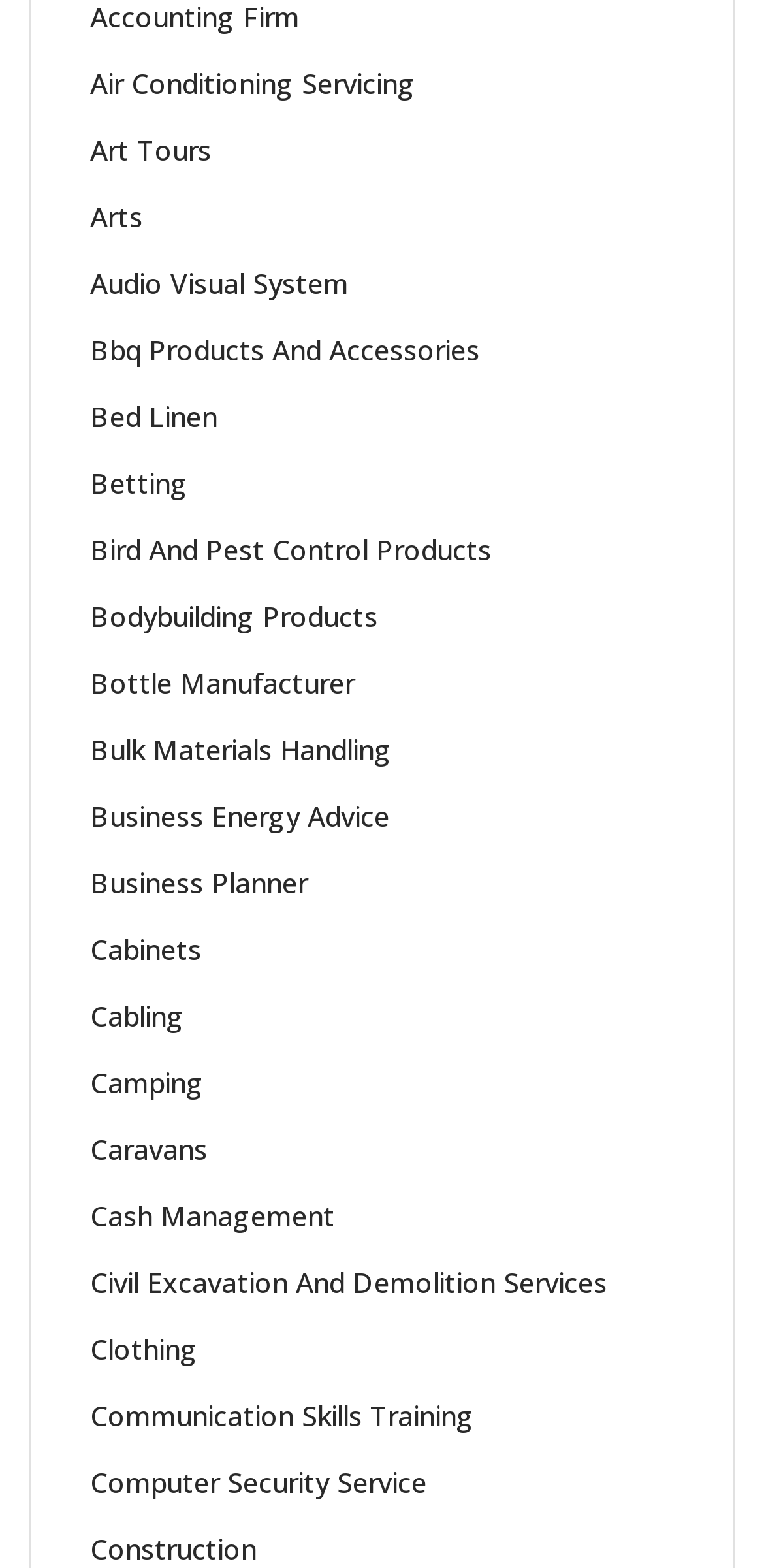What is the category located at the bottom of the list?
Please use the visual content to give a single word or phrase answer.

Construction